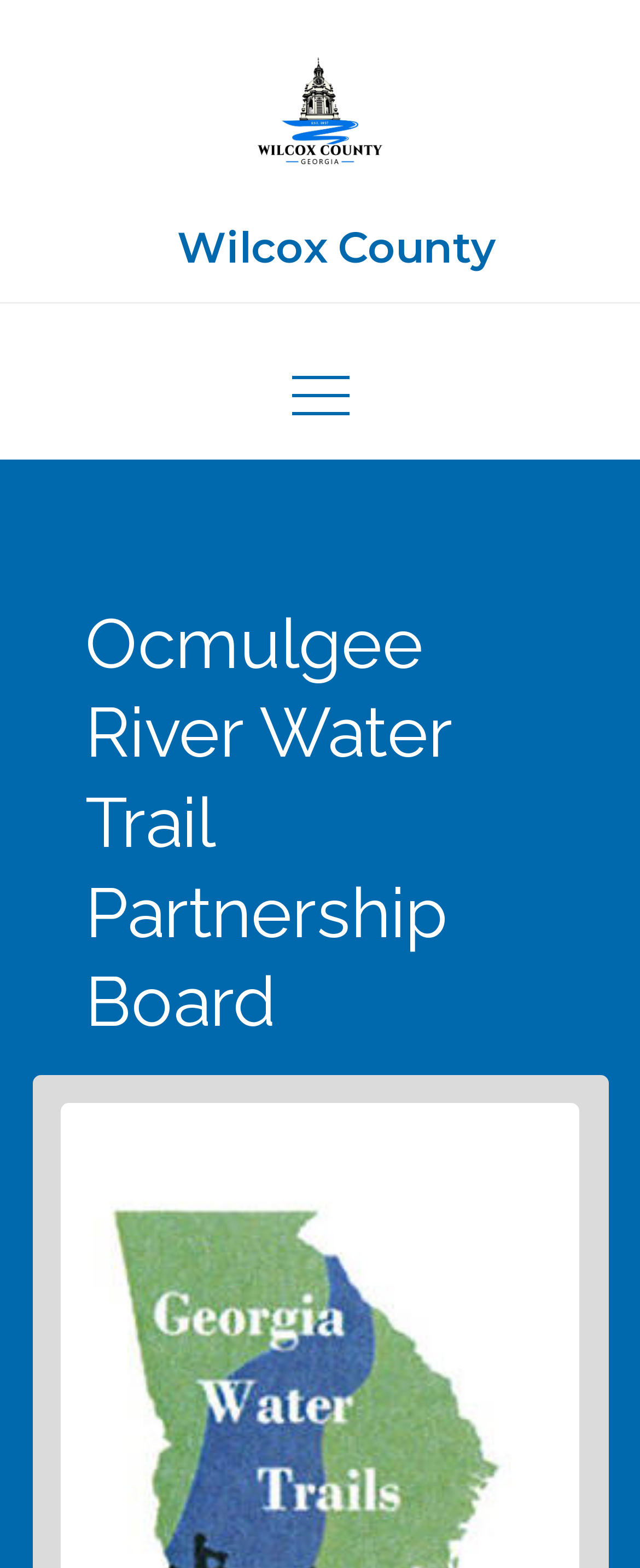Construct a thorough caption encompassing all aspects of the webpage.

The webpage is about the Ocmulgee River Water Trail Partnership Board, specifically focused on Wilcox County. At the top, there is a link and an image, both labeled "Wilcox County", positioned side by side, with the image slightly above the link. Below them, there is a heading also titled "Wilcox County", which contains another link with the same label.

On the left side of the page, there is a navigation menu labeled "Primary Menu", which includes a button. The menu spans from the top to the middle of the page.

The main content of the page is headed by a title "Ocmulgee River Water Trail Partnership Board", which is positioned in the middle of the page, taking up a significant amount of vertical space.